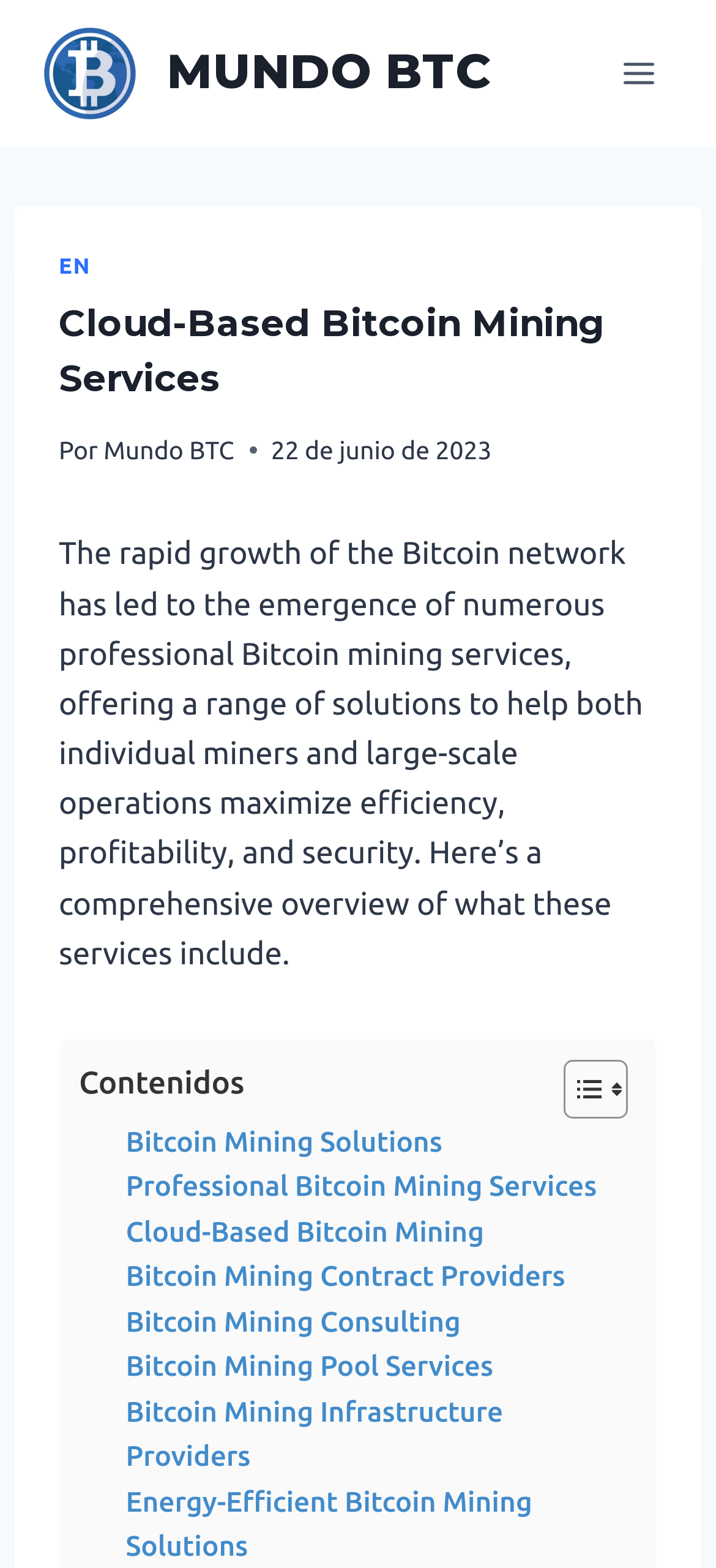Could you determine the bounding box coordinates of the clickable element to complete the instruction: "Toggle the Table of Content"? Provide the coordinates as four float numbers between 0 and 1, i.e., [left, top, right, bottom].

[0.749, 0.675, 0.864, 0.715]